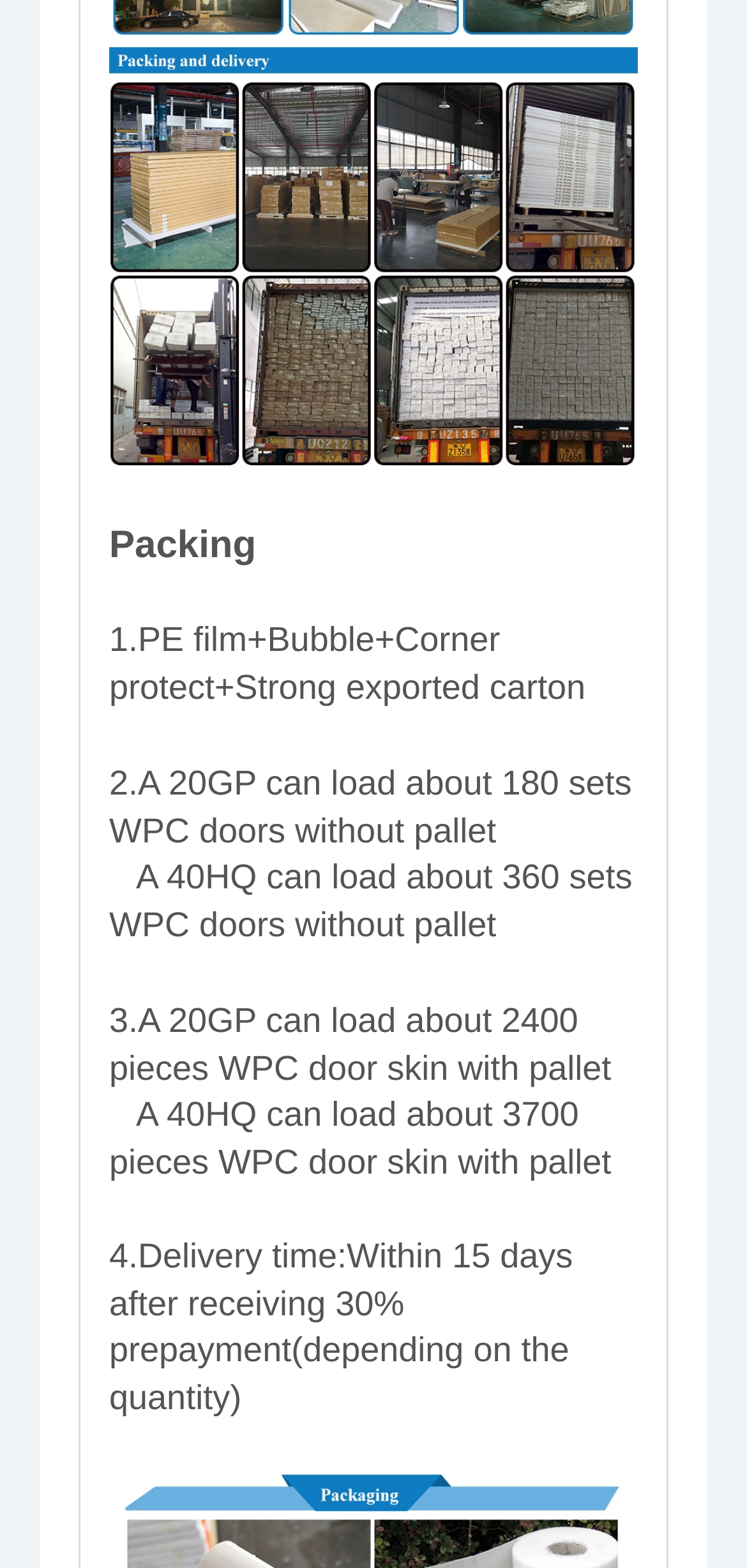What is the packing material used?
Can you provide a detailed and comprehensive answer to the question?

The packing material used is mentioned in the first point of the packing details, which is '1.PE film+Bubble+Corner protect+Strong exported carton'.